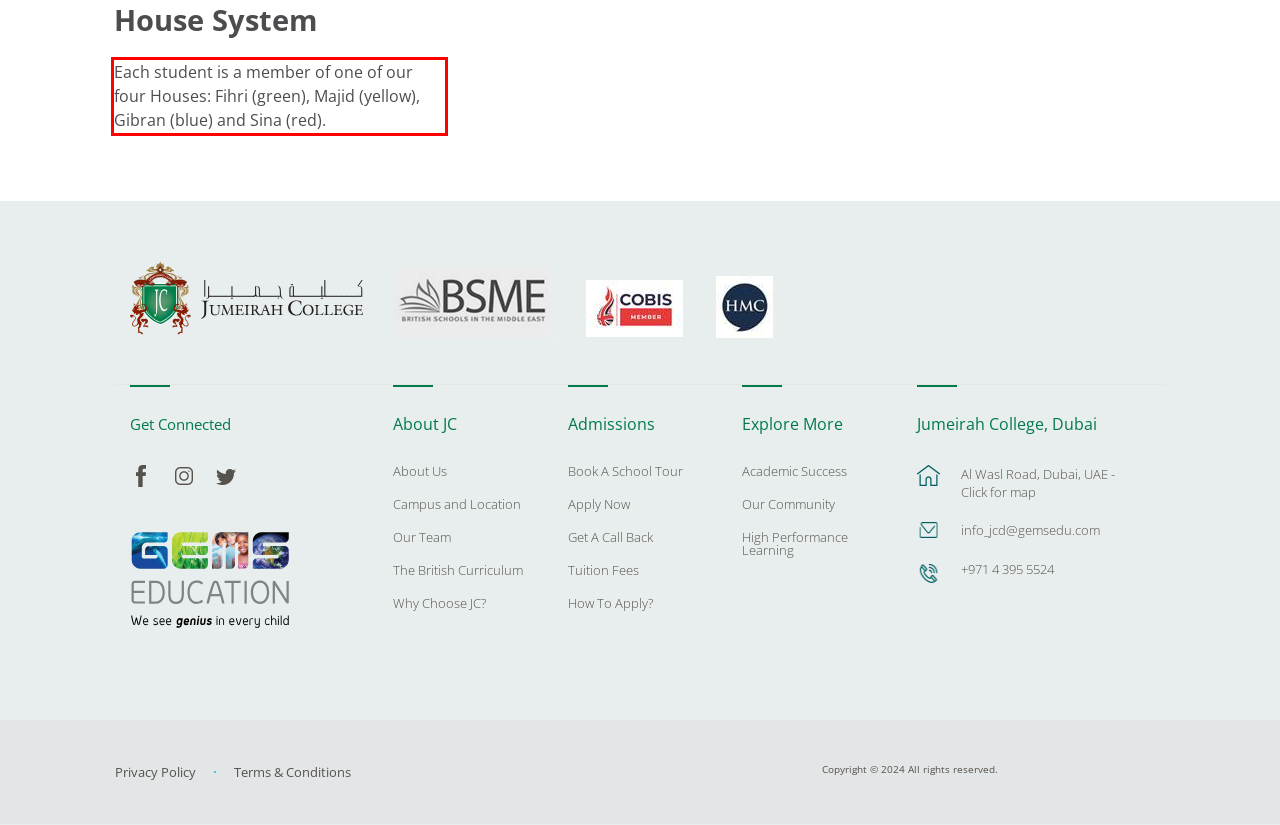Examine the screenshot of the webpage, locate the red bounding box, and perform OCR to extract the text contained within it.

Each student is a member of one of our four Houses: Fihri (green), Majid (yellow), Gibran (blue) and Sina (red).